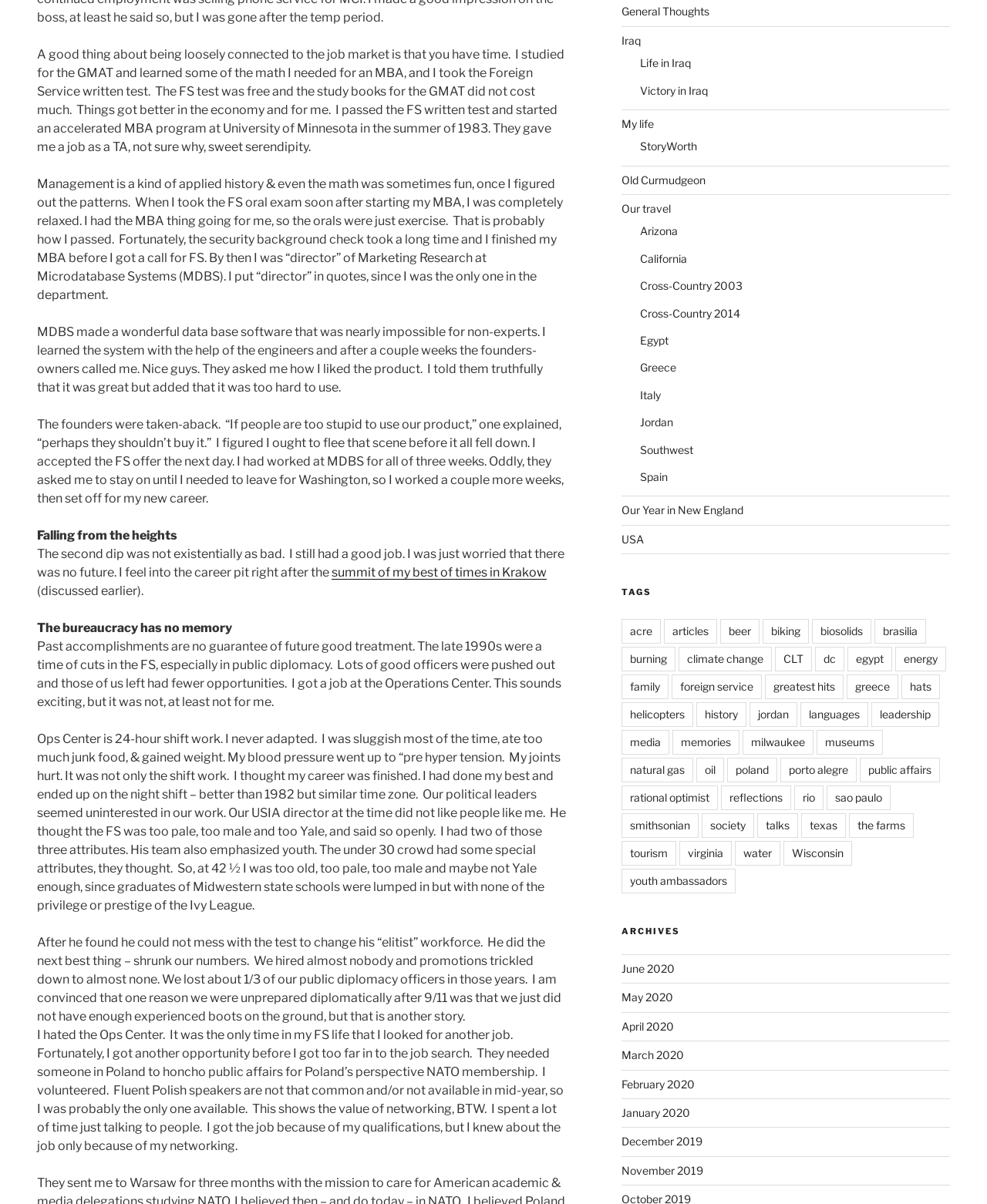Can you determine the bounding box coordinates of the area that needs to be clicked to fulfill the following instruction: "Learn about 'TAGS'"?

[0.63, 0.487, 0.962, 0.497]